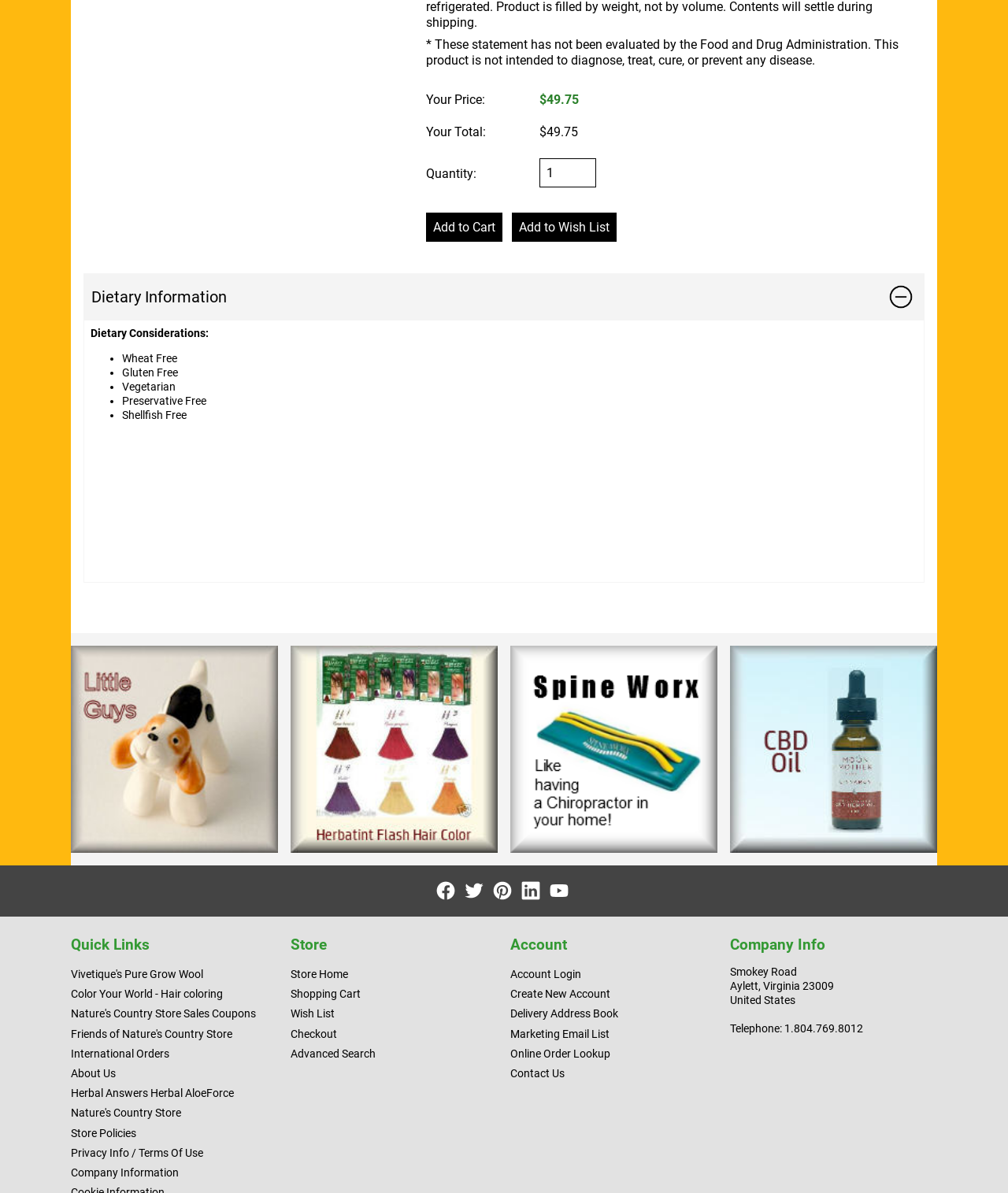Determine the bounding box coordinates of the region that needs to be clicked to achieve the task: "Click on the 'Contact Us' link".

None